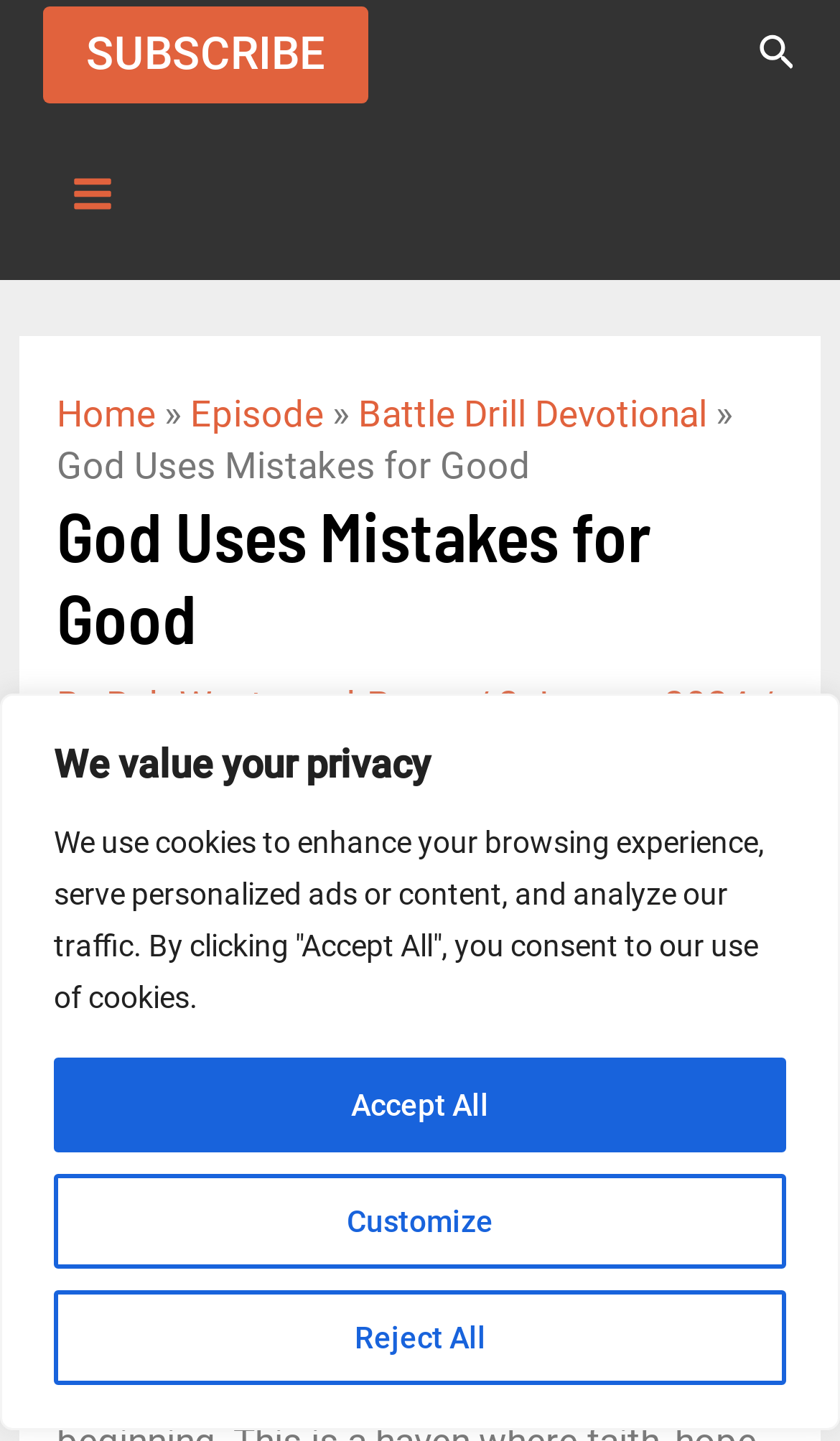Describe every aspect of the webpage comprehensively.

The webpage is about a Bible daily devotional podcast, specifically an episode titled "God Uses Mistakes for Good". At the top of the page, there is a privacy notice with a heading "We value your privacy" and three buttons: "Customize", "Reject All", and "Accept All". 

On the top left, there is a "SUBSCRIBE" link. On the top right, there is a search icon link with an image. Below the search icon, there is a "Main Menu" button with an image. 

The main content of the page is a navigation section with breadcrumbs, showing the path "Home" > "Episode" > "Battle Drill Devotional" > "God Uses Mistakes for Good". Below the breadcrumbs, there is a heading "God Uses Mistakes for Good" and a subheading "By Rob Westwood-Payne" with the date "2 January 2024" and a note "4 minutes of reading".